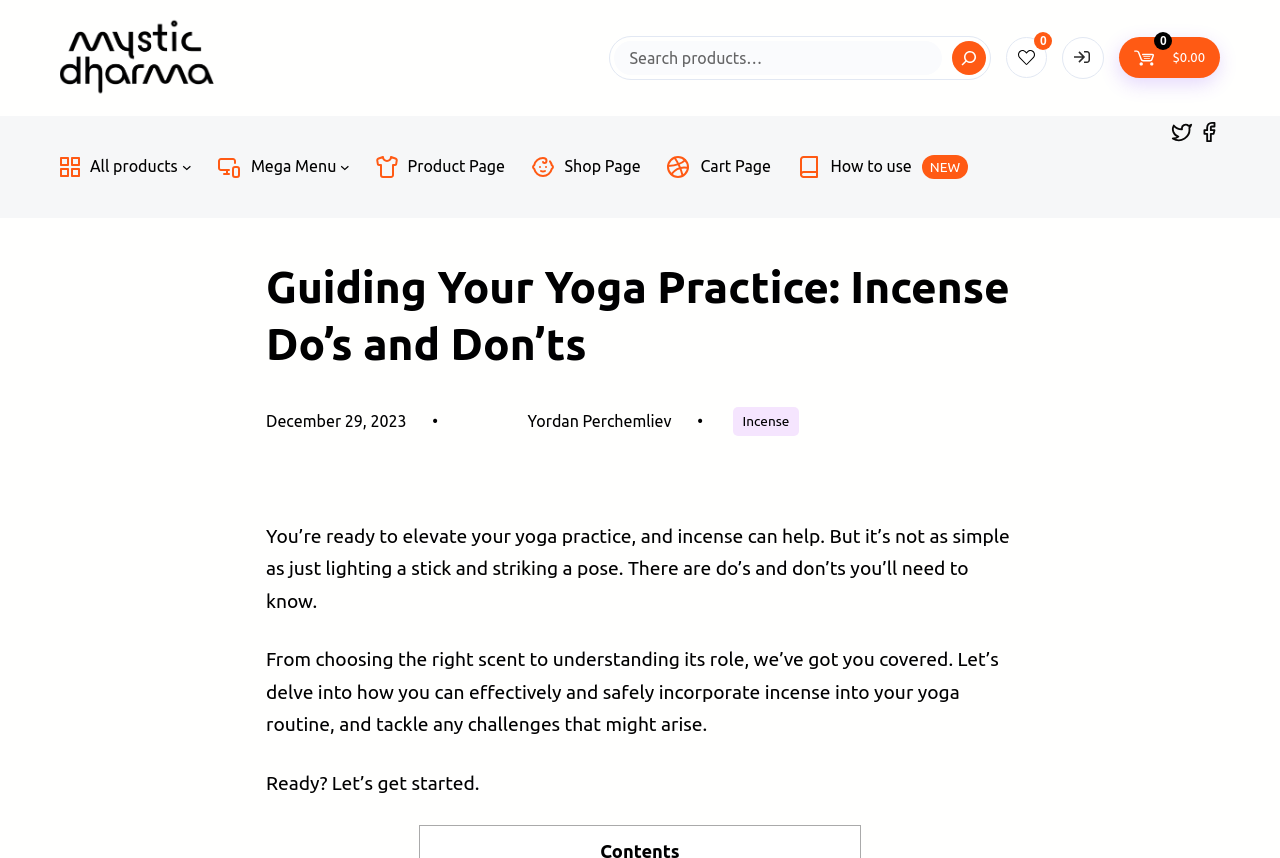What is the role of the 'Remember me' checkbox?
Based on the image content, provide your answer in one word or a short phrase.

To remember login credentials